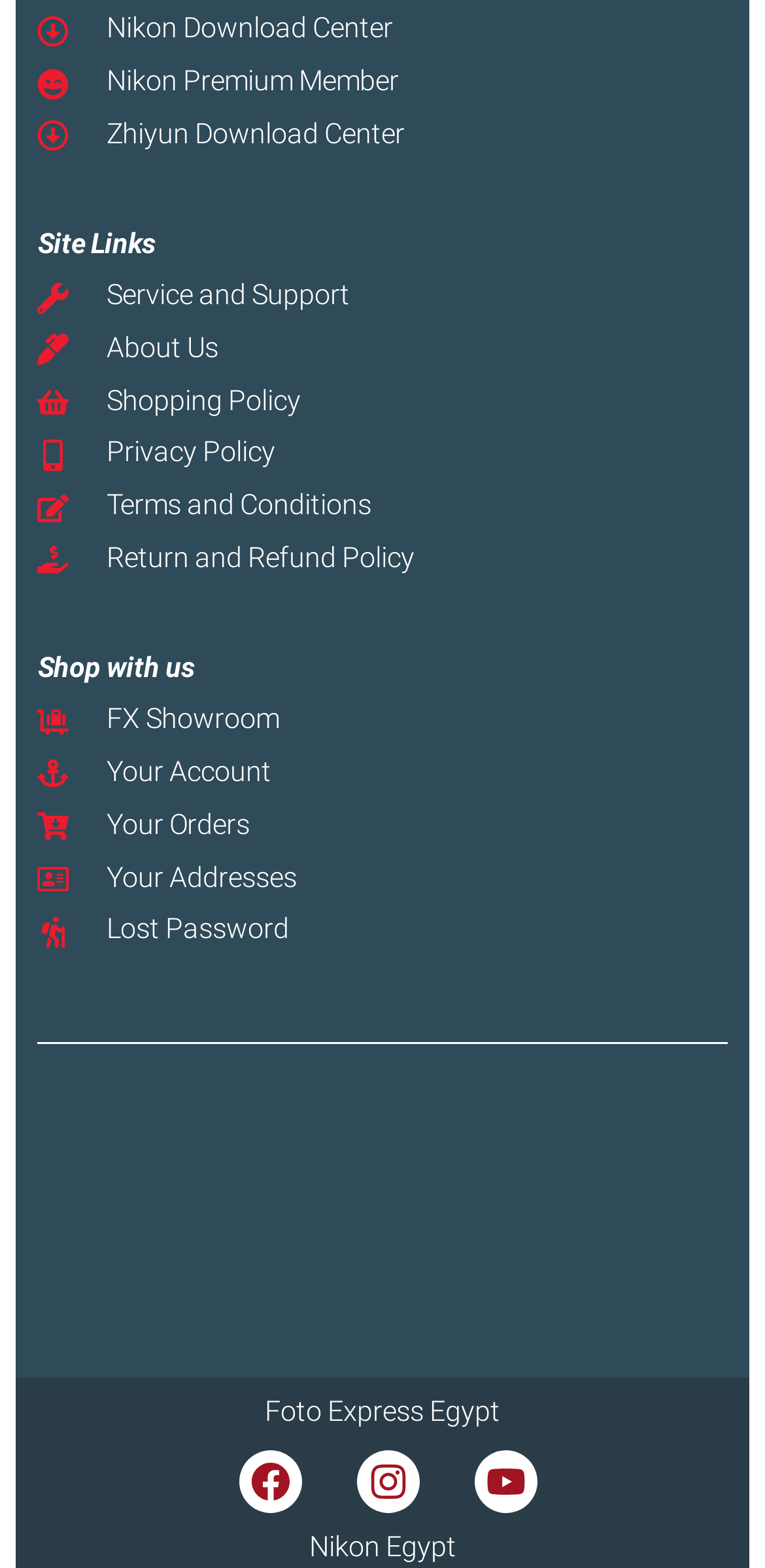Determine the bounding box coordinates of the element's region needed to click to follow the instruction: "buy the book". Provide these coordinates as four float numbers between 0 and 1, formatted as [left, top, right, bottom].

None